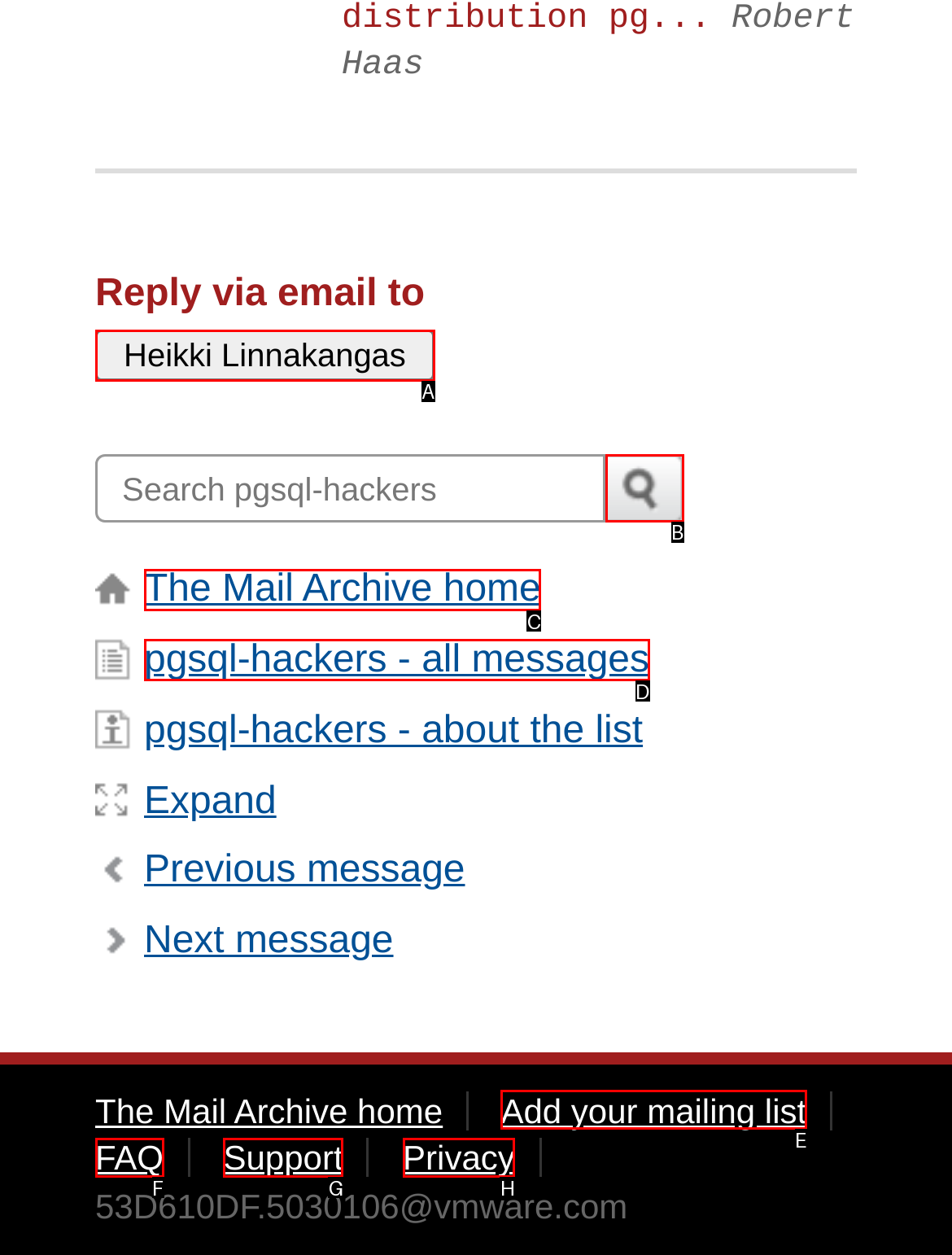Identify the letter of the UI element needed to carry out the task: Click the 'Submit' button
Reply with the letter of the chosen option.

B